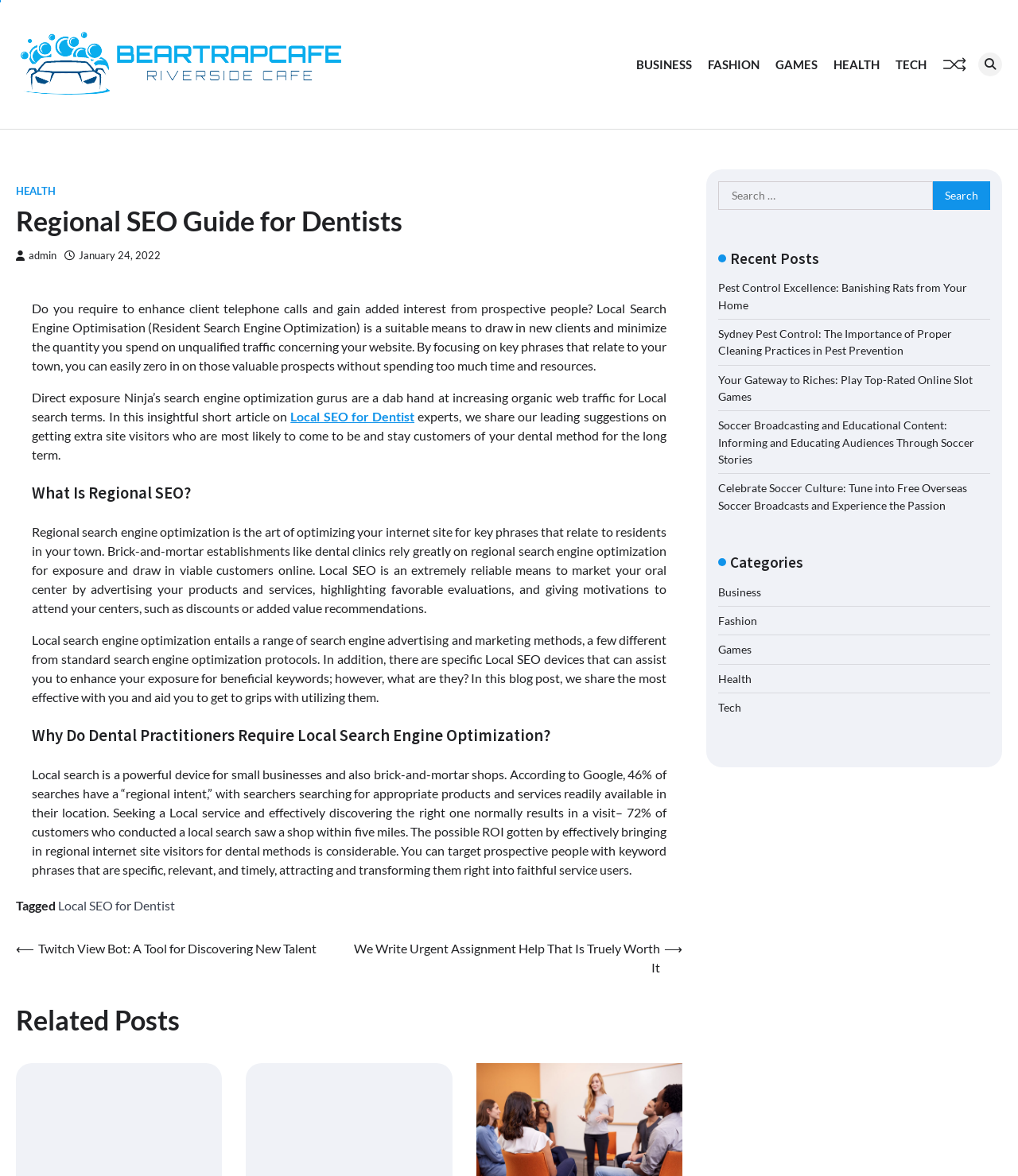Given the element description: "parent_node: Search for: value="Search"", predict the bounding box coordinates of the UI element it refers to, using four float numbers between 0 and 1, i.e., [left, top, right, bottom].

[0.916, 0.154, 0.973, 0.178]